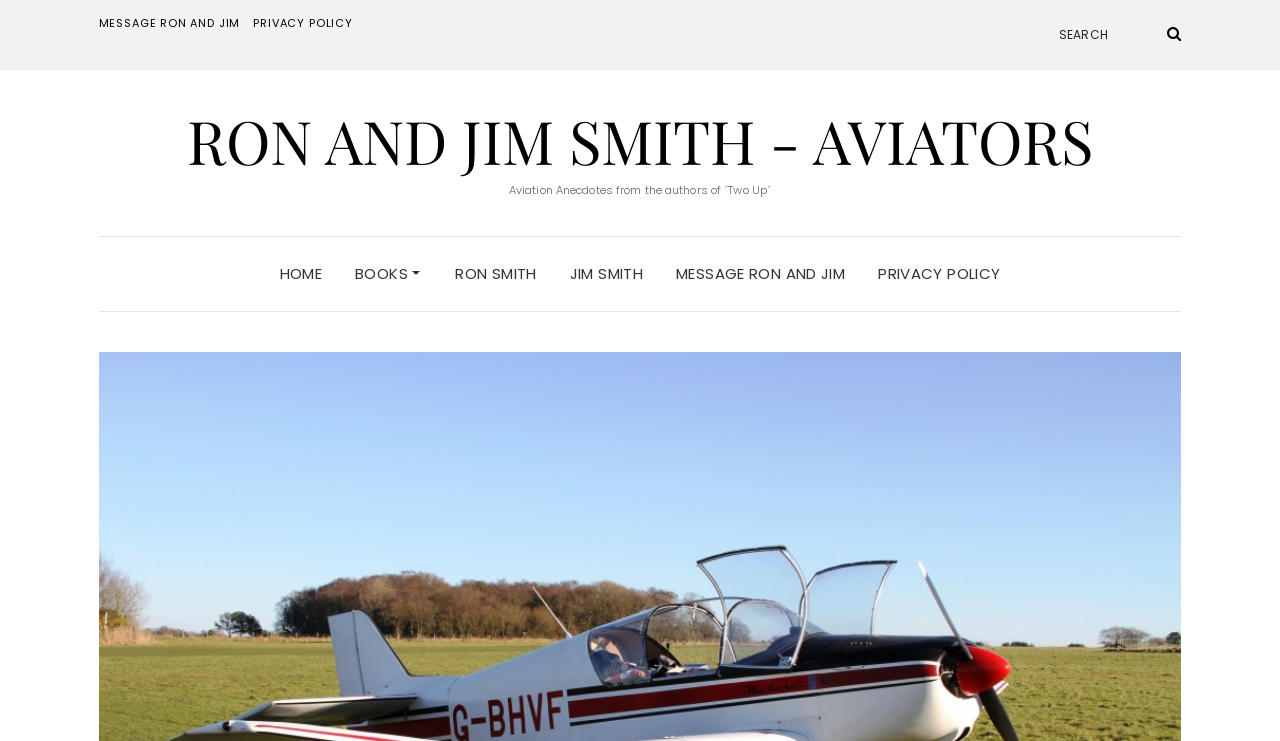How many links are there in the top navigation bar?
Please provide a detailed and thorough answer to the question.

The top navigation bar contains two links, 'MESSAGE RON AND JIM' and 'PRIVACY POLICY', which are located at the top of the webpage with y-coordinates ranging from 0.02 to 0.042.